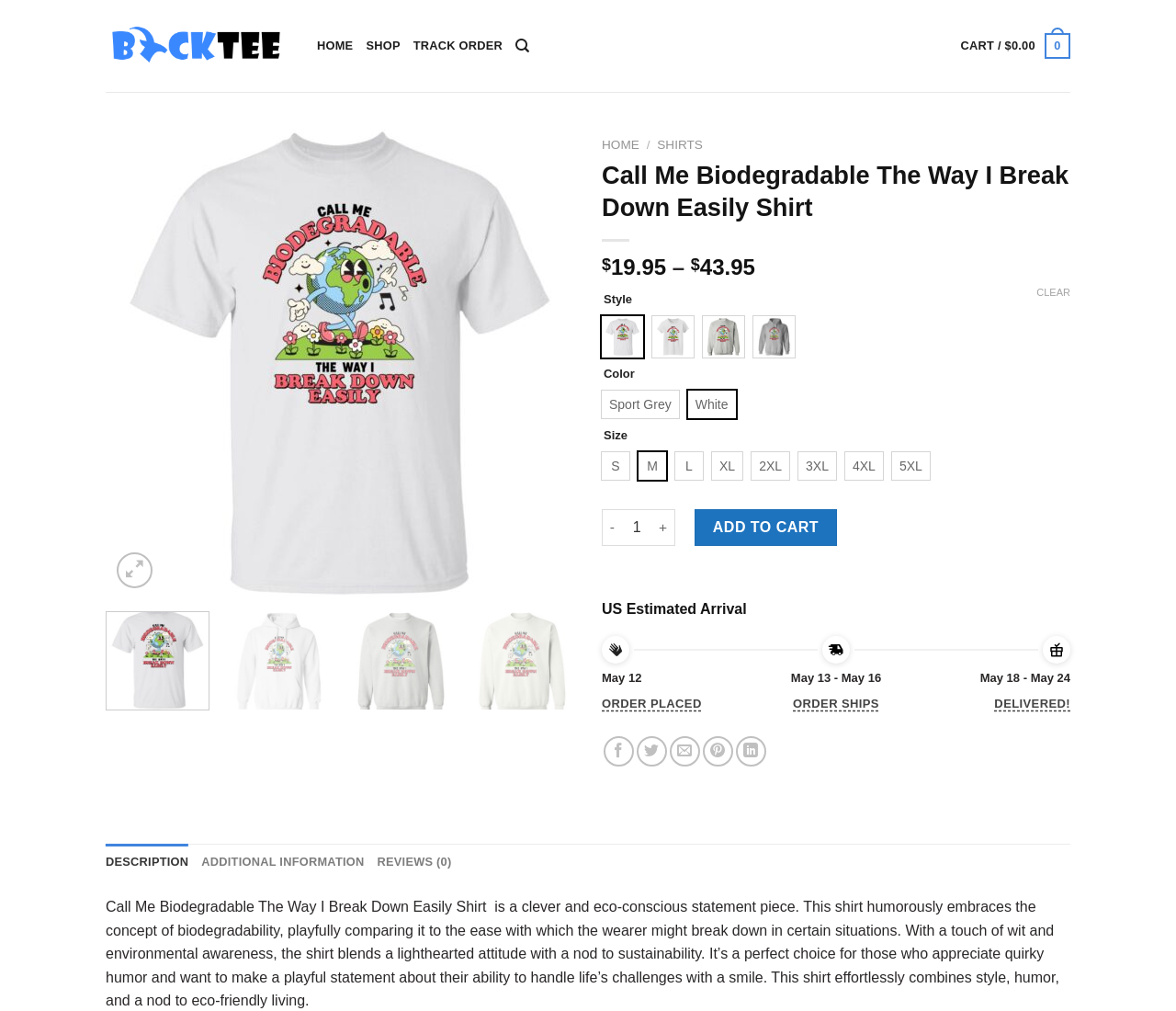Refer to the element description Add to cart and identify the corresponding bounding box in the screenshot. Format the coordinates as (top-left x, top-left y, bottom-right x, bottom-right y) with values in the range of 0 to 1.

[0.59, 0.503, 0.712, 0.54]